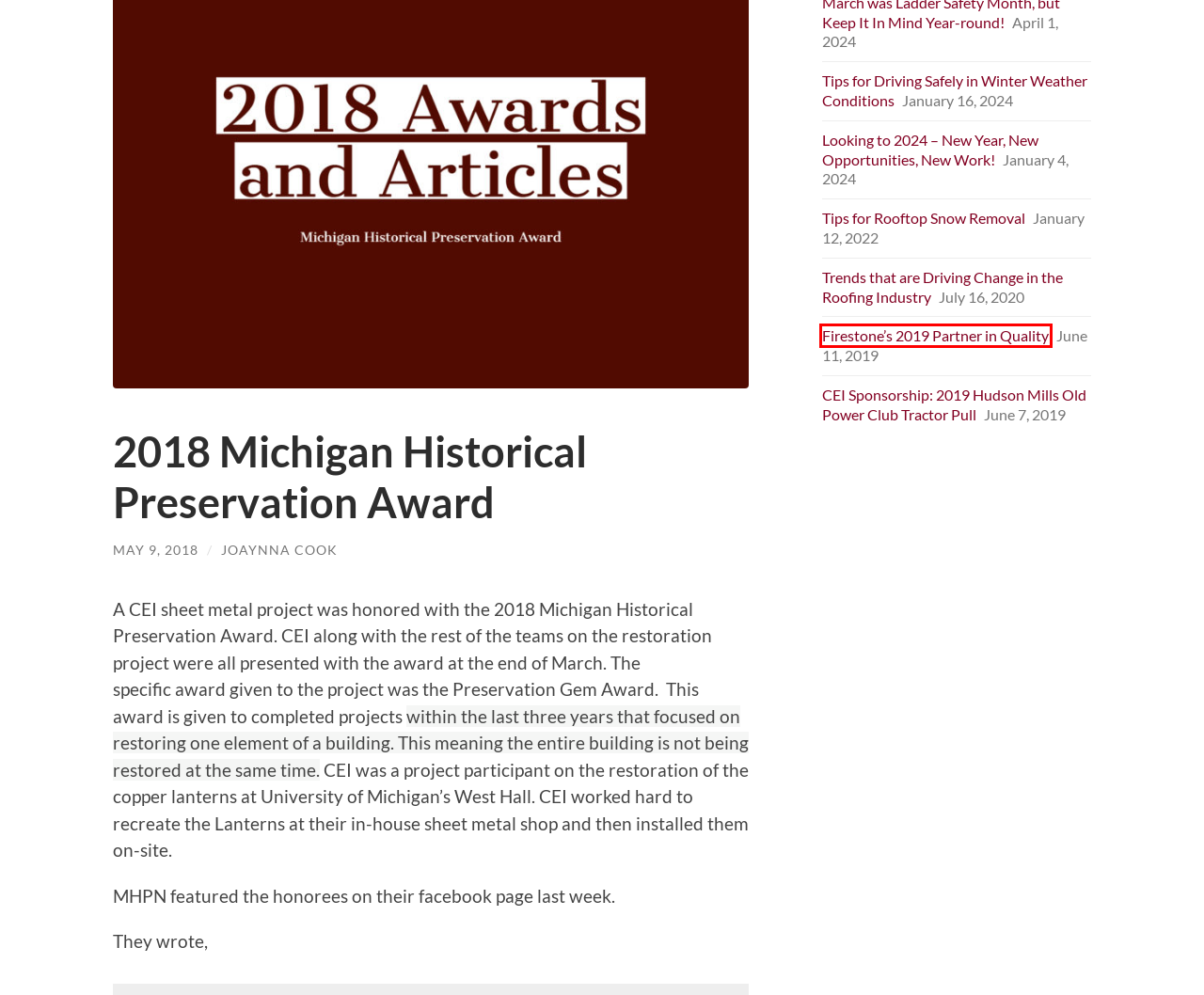Examine the screenshot of a webpage featuring a red bounding box and identify the best matching webpage description for the new page that results from clicking the element within the box. Here are the options:
A. Trends that are Driving Change in the Roofing Industry – Roofer Madness
B. Tips for Driving Safely in Winter Weather Conditions – Roofer Madness
C. Joaynna Cook – Roofer Madness
D. Service & Maintenance Tips – Roofer Madness
E. Tips for Rooftop Snow Removal – Roofer Madness
F. CEI Sponsorship: 2019 Hudson Mills Old Power Club Tractor Pull – Roofer Madness
G. 2018 Michigan Historical Preservation Award – Roofer Madness
H. Firestone’s 2019 Partner in Quality – Roofer Madness

H